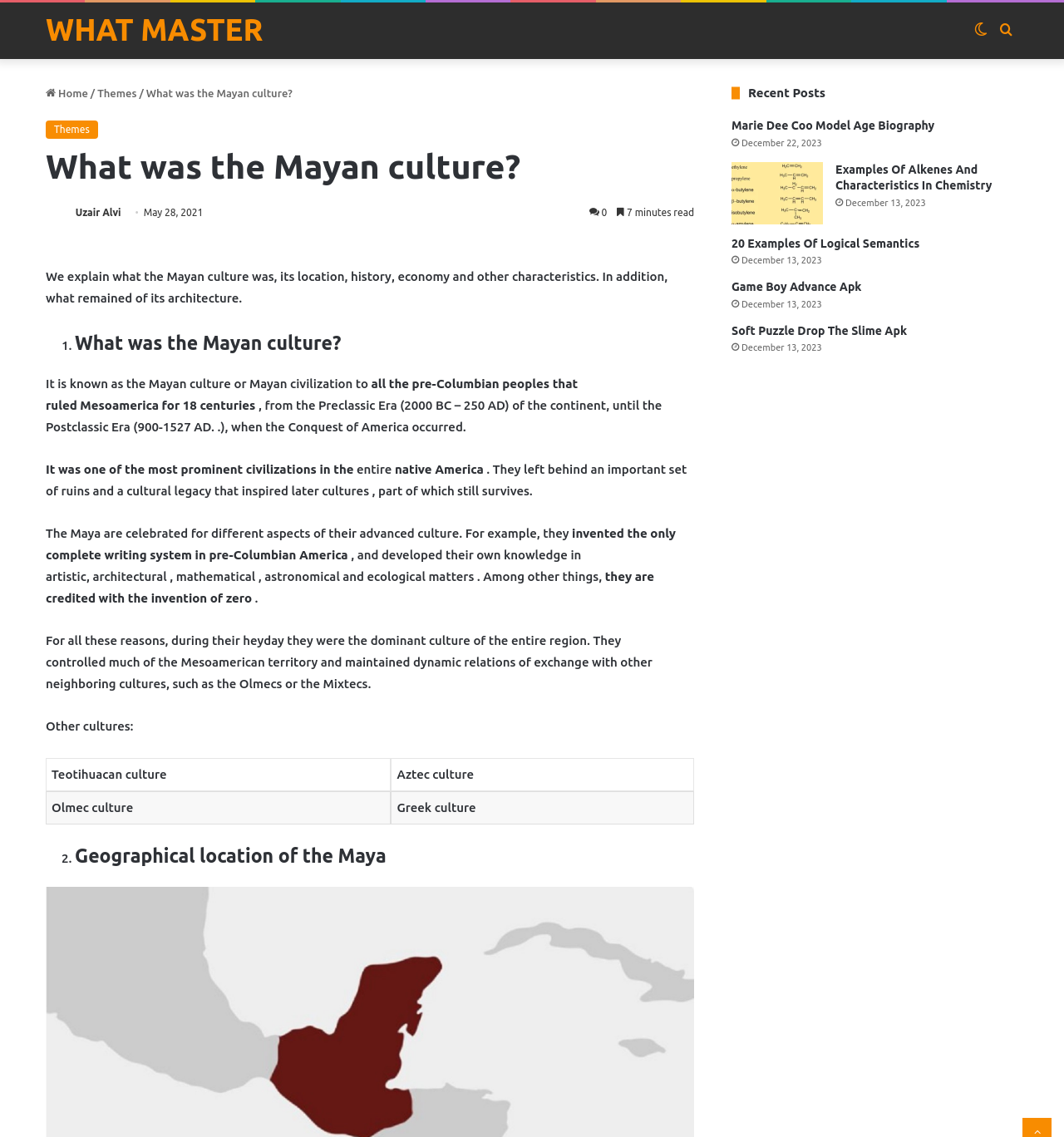Specify the bounding box coordinates of the area to click in order to follow the given instruction: "View recent posts."

[0.703, 0.075, 0.776, 0.088]